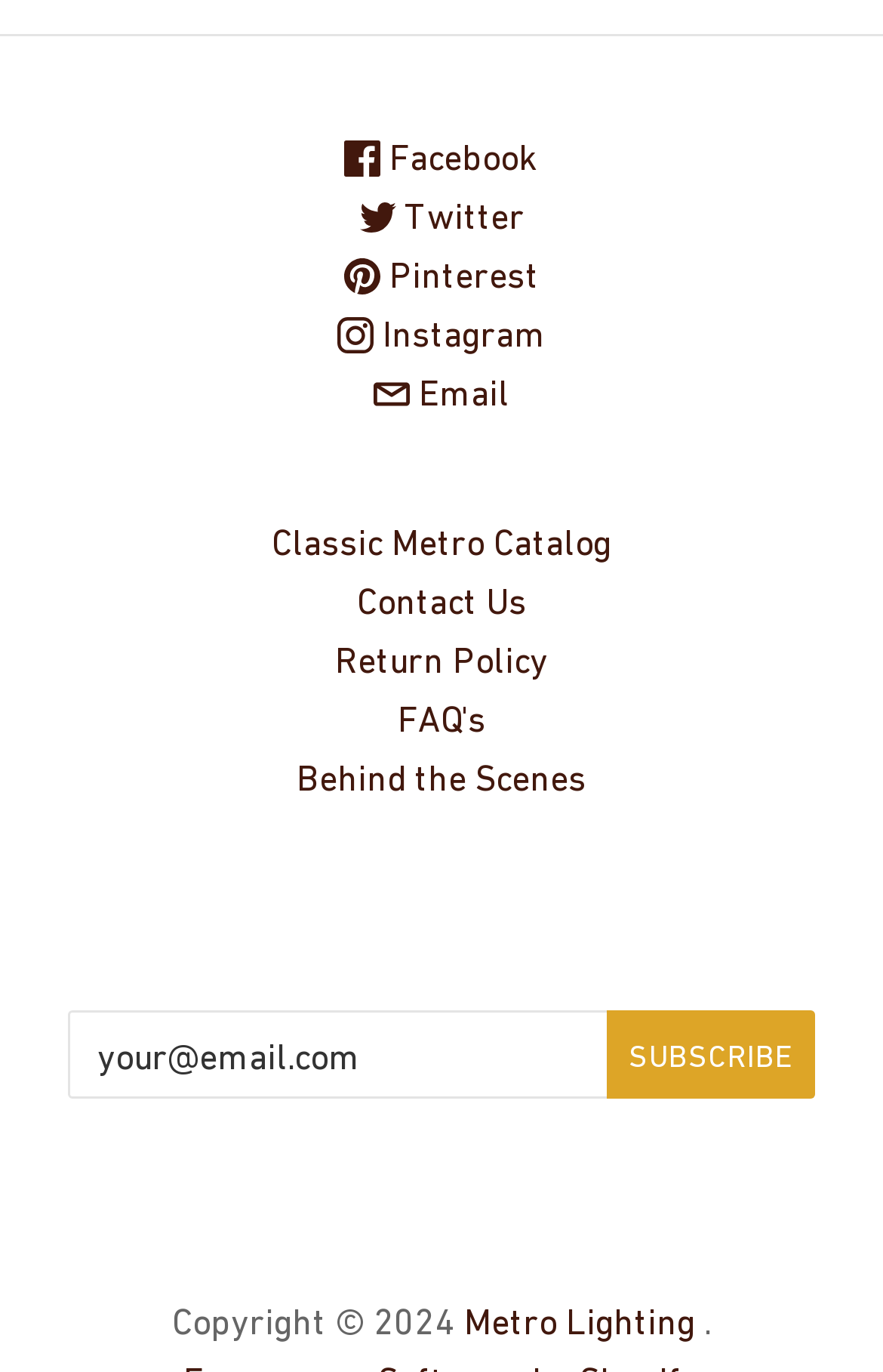From the screenshot, find the bounding box of the UI element matching this description: "Instagram". Supply the bounding box coordinates in the form [left, top, right, bottom], each a float between 0 and 1.

[0.382, 0.228, 0.618, 0.258]